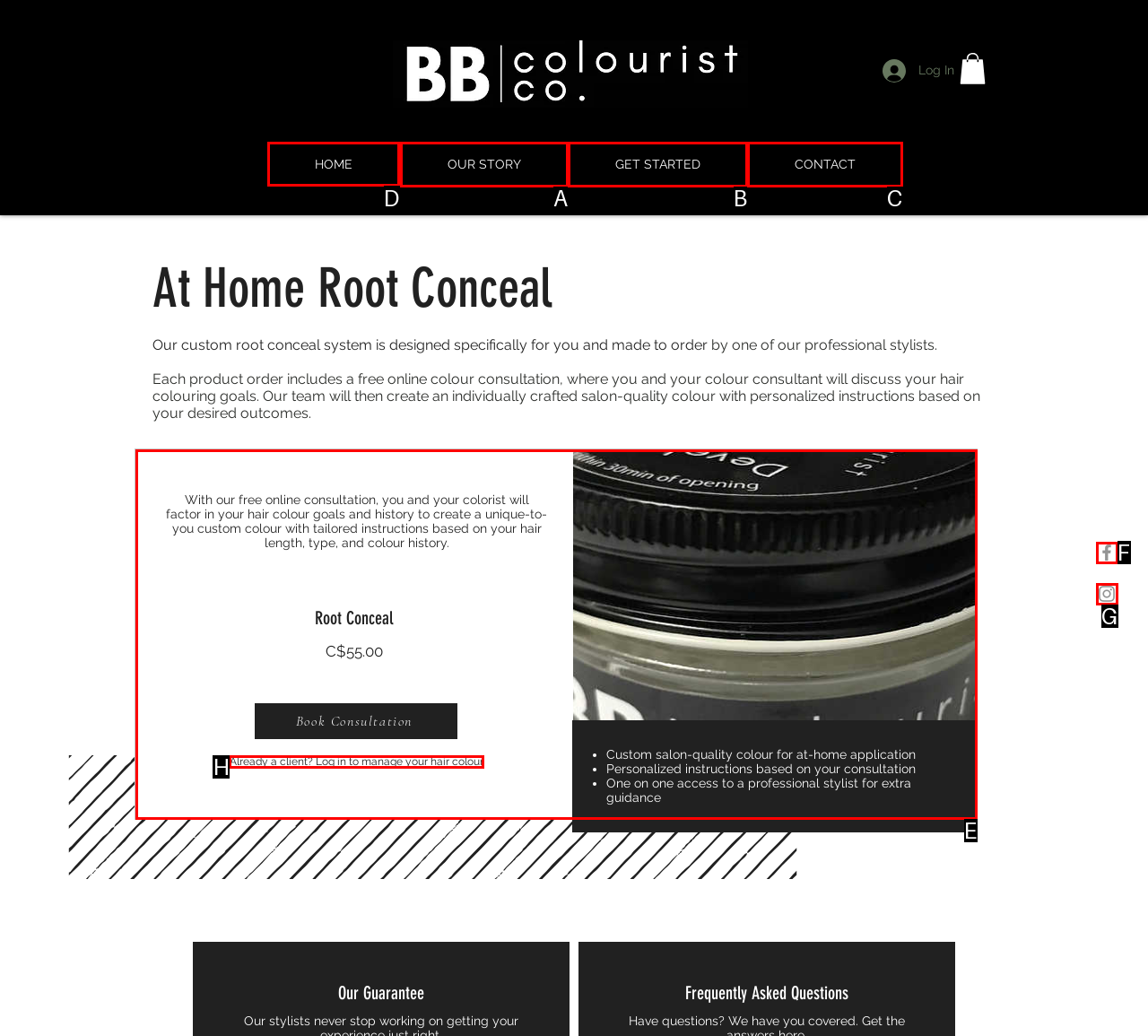Tell me which one HTML element I should click to complete the following instruction: Go to the HOME page
Answer with the option's letter from the given choices directly.

D